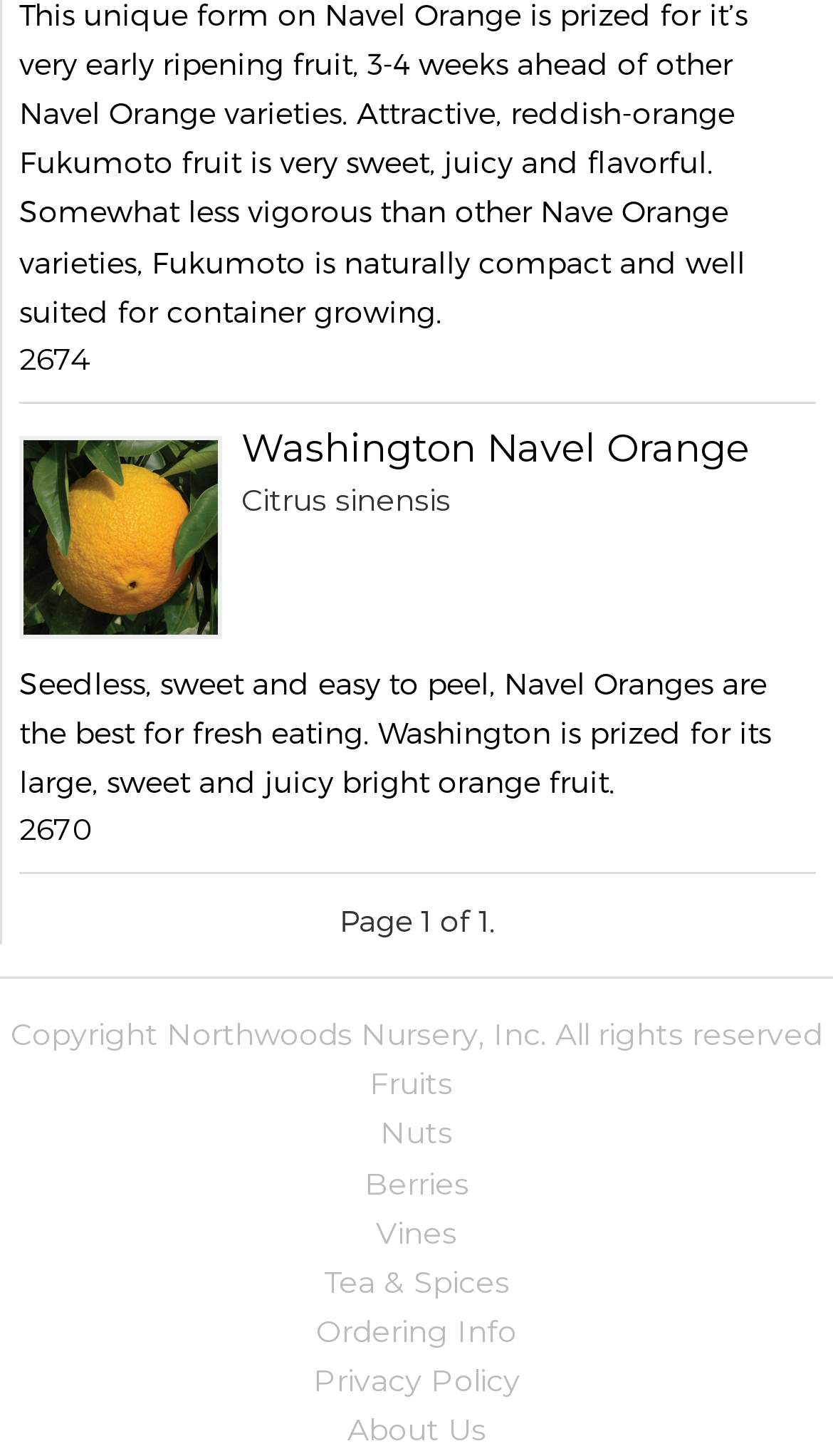Locate the bounding box coordinates of the element's region that should be clicked to carry out the following instruction: "access เว็บสล็อต website". The coordinates need to be four float numbers between 0 and 1, i.e., [left, top, right, bottom].

None